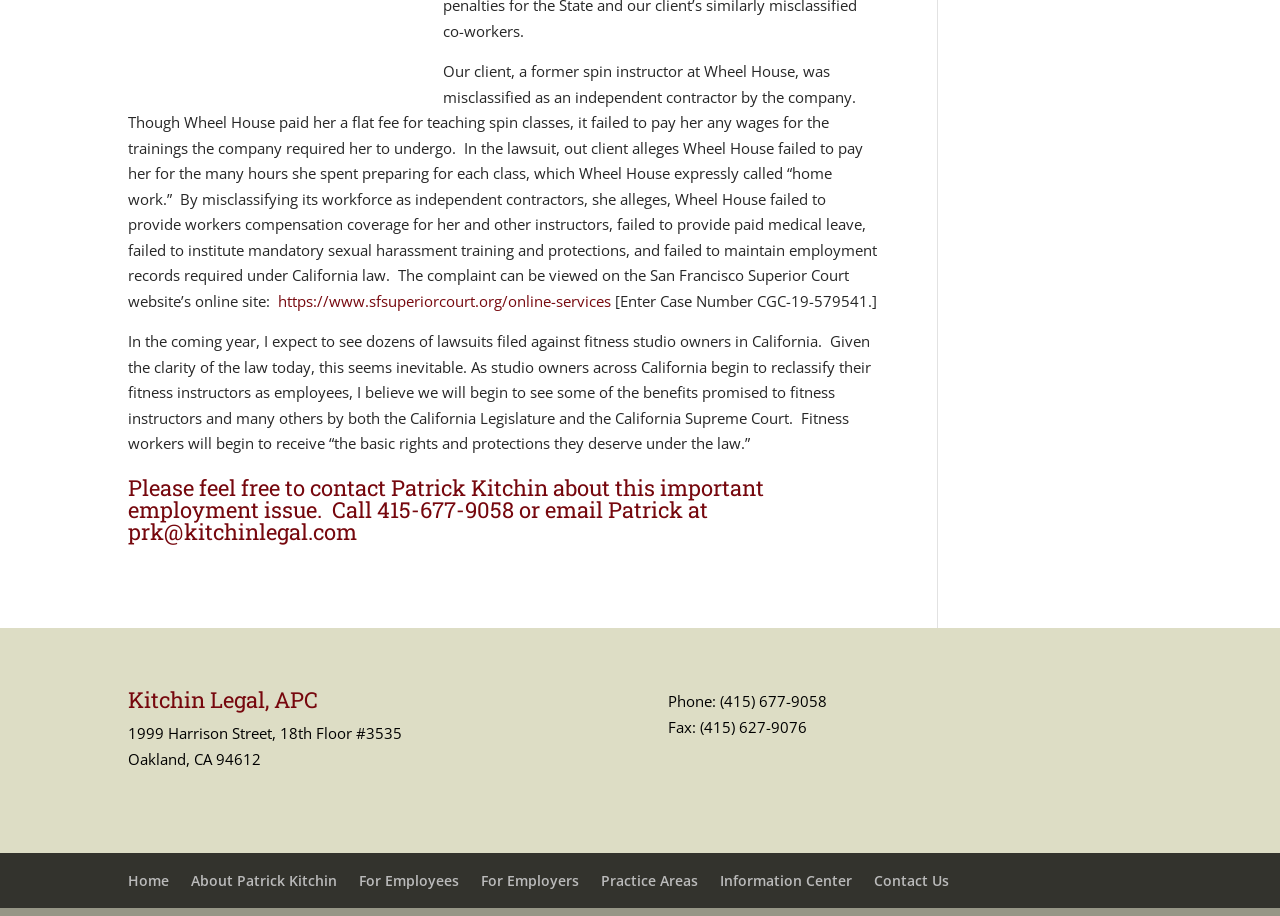Give a one-word or short-phrase answer to the following question: 
What is the company name mentioned in the lawsuit?

Wheel House